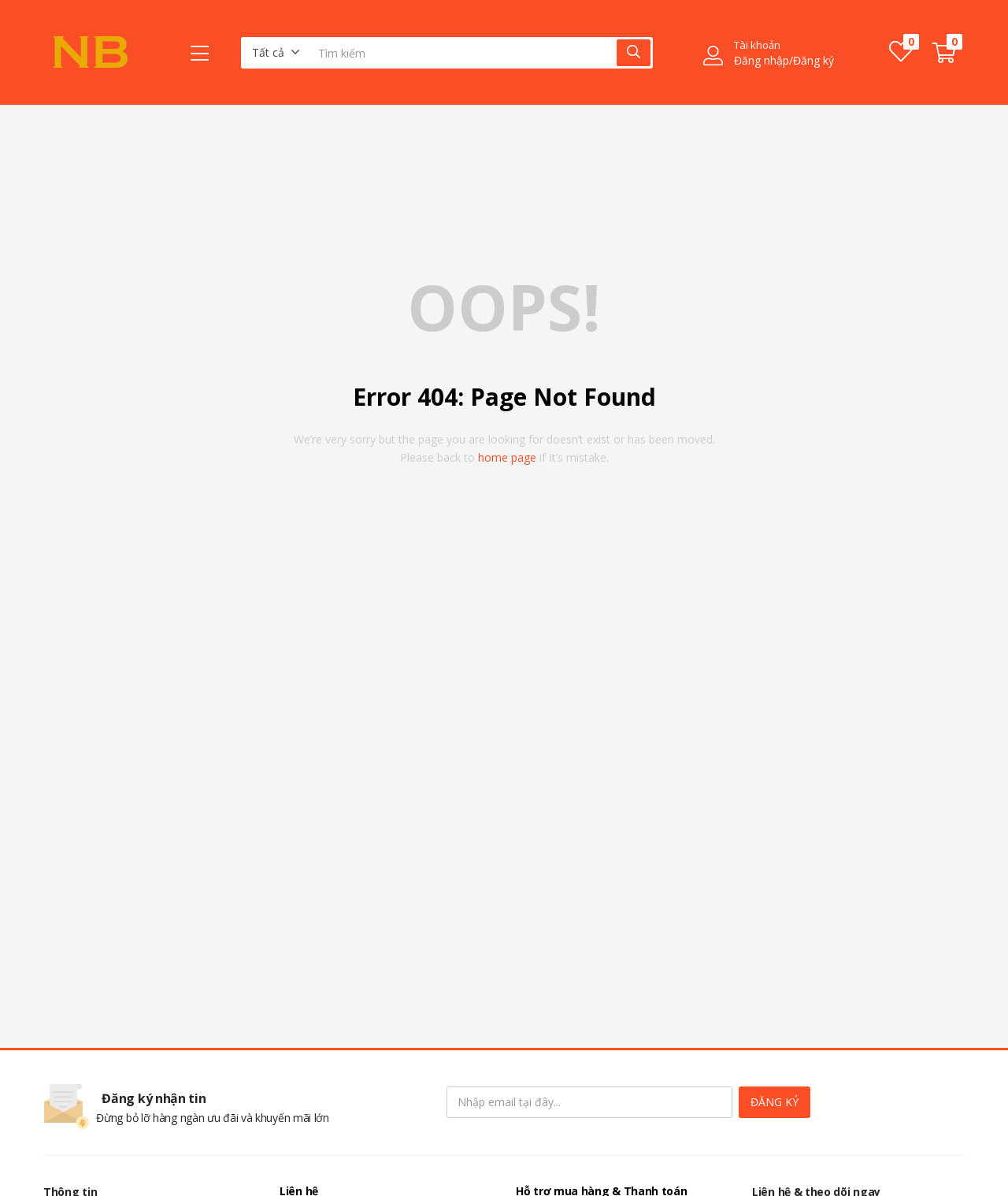Identify the bounding box coordinates of the clickable region required to complete the instruction: "Register for newsletter". The coordinates should be given as four float numbers within the range of 0 and 1, i.e., [left, top, right, bottom].

[0.733, 0.908, 0.804, 0.934]